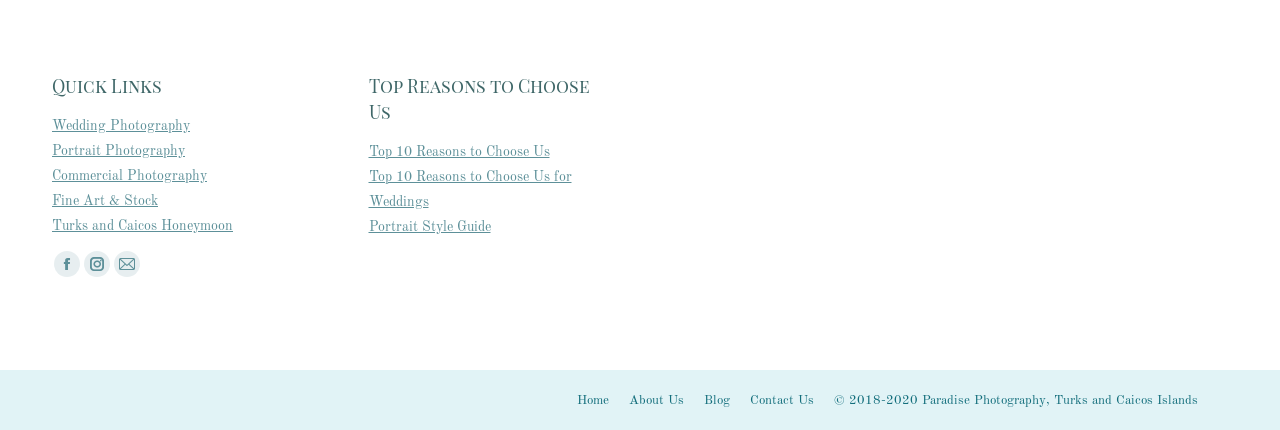Can you specify the bounding box coordinates for the region that should be clicked to fulfill this instruction: "Click on Wedding Photography".

[0.041, 0.277, 0.148, 0.31]